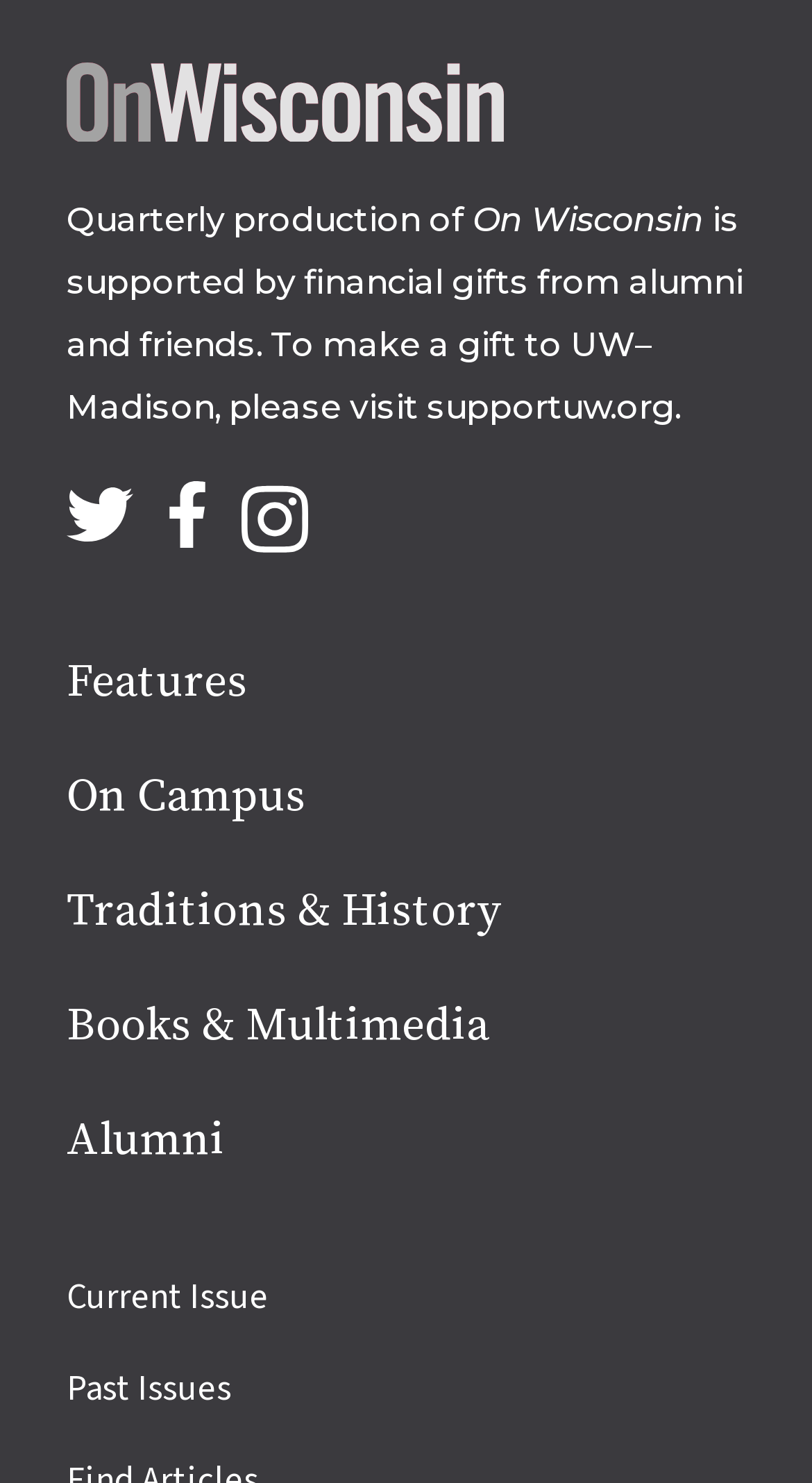Given the element description, predict the bounding box coordinates in the format (top-left x, top-left y, bottom-right x, bottom-right y). Make sure all values are between 0 and 1. Here is the element description: Traditions & History

[0.082, 0.596, 0.615, 0.633]